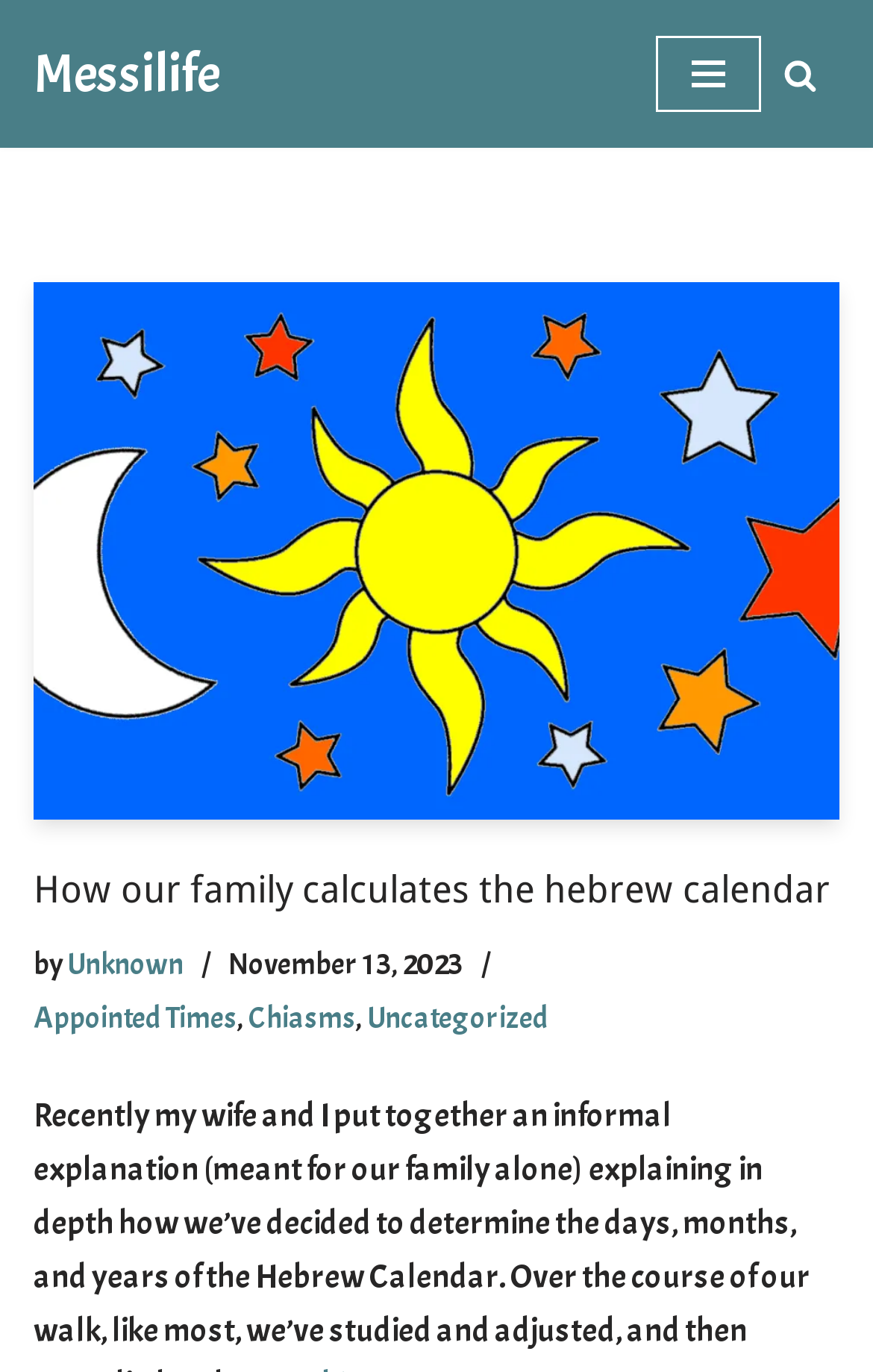Based on the description "Skip to content", find the bounding box of the specified UI element.

[0.0, 0.052, 0.077, 0.085]